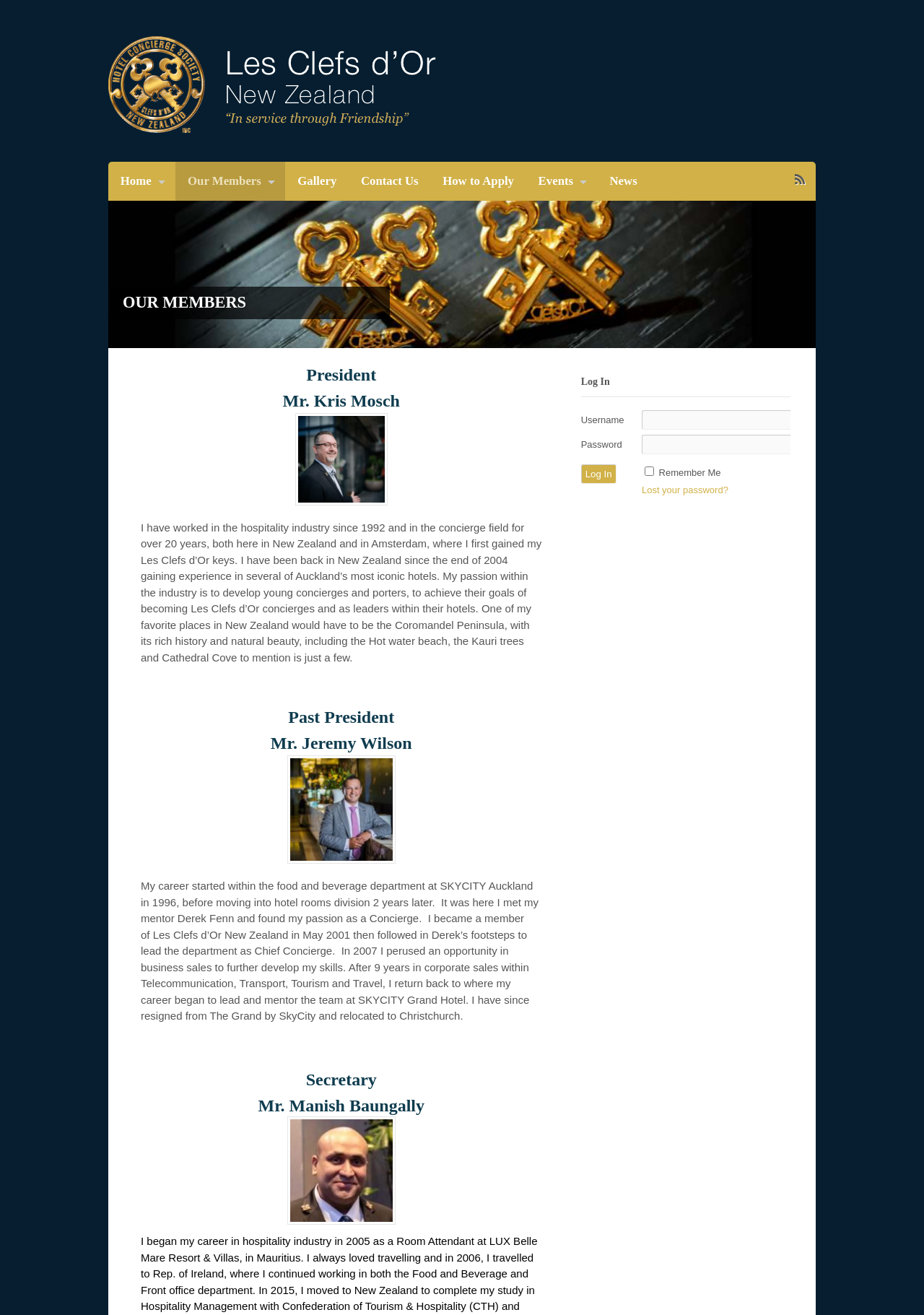Could you identify the text that serves as the heading for this webpage?

Active Members in Auckland